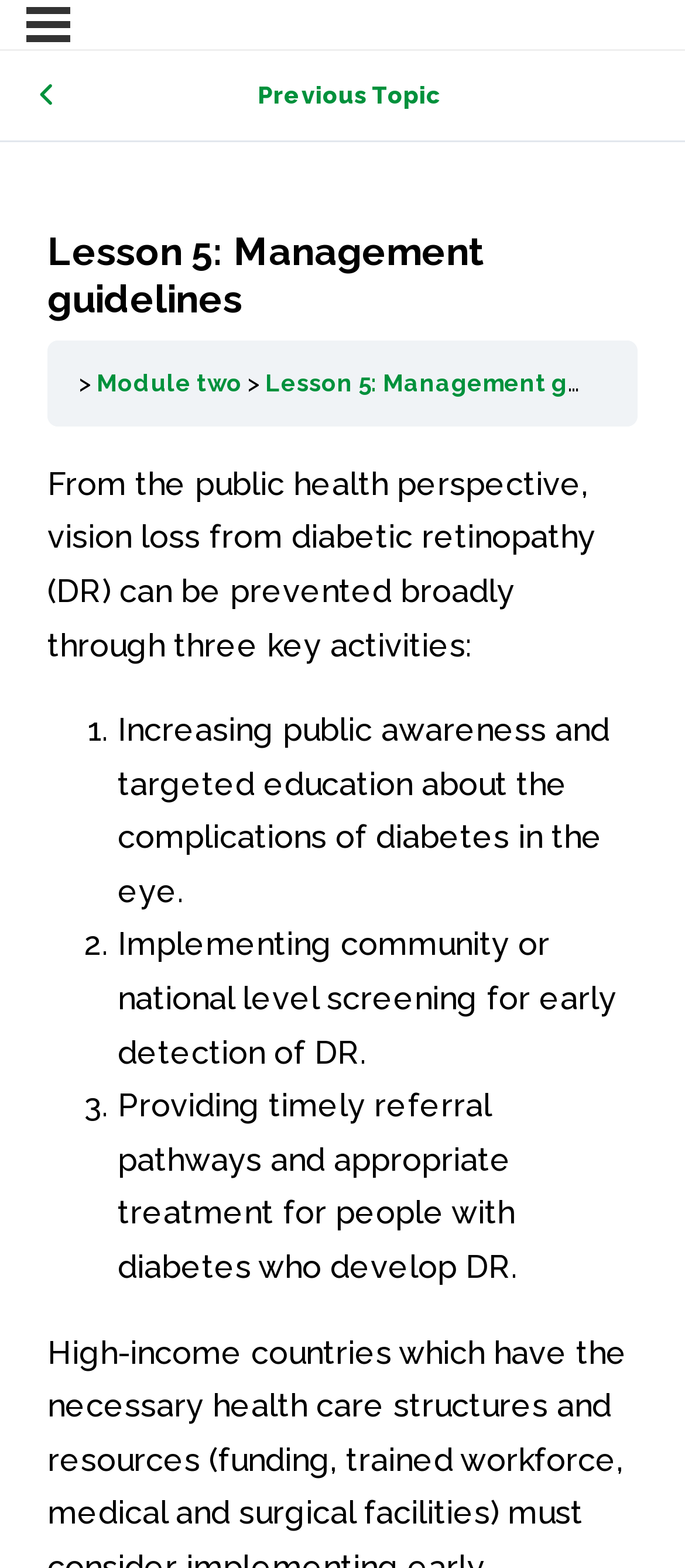Identify the primary heading of the webpage and provide its text.

Lesson 5: Management guidelines